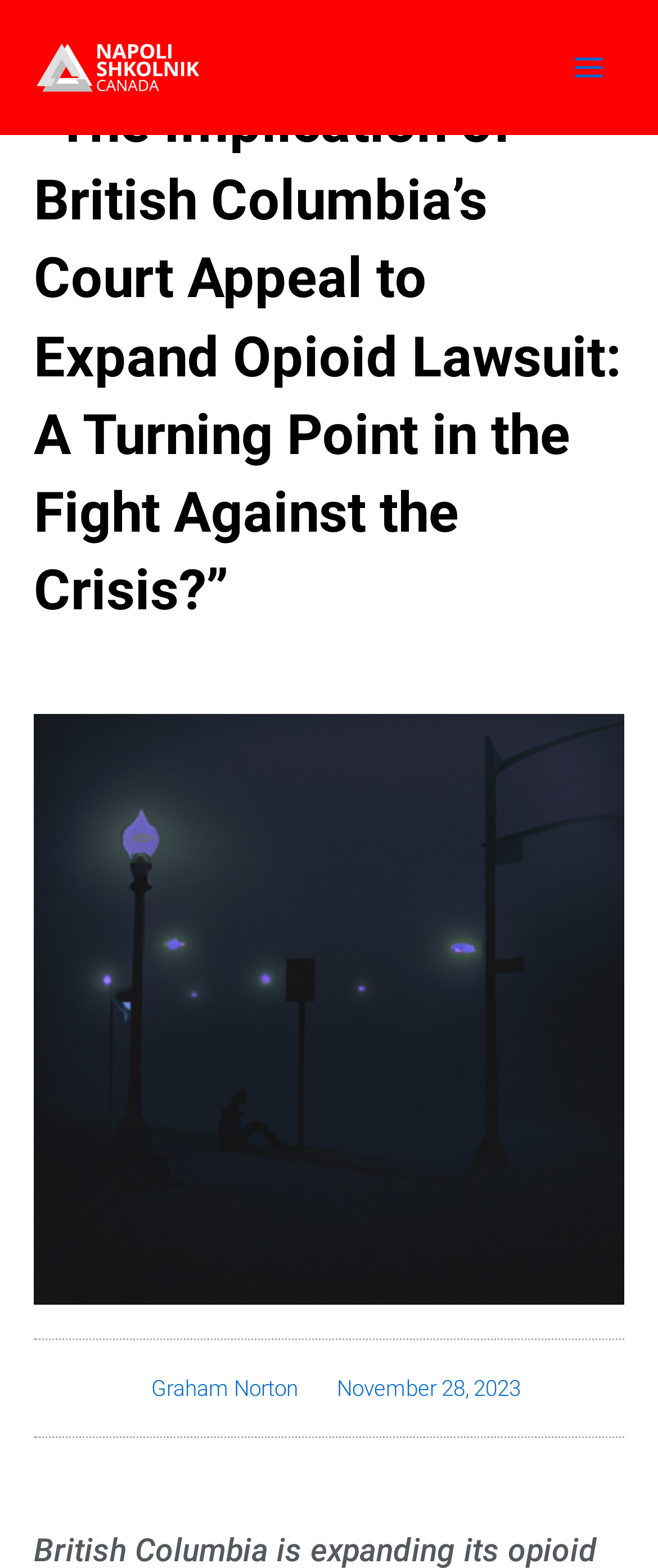What is the author of the article?
Refer to the image and offer an in-depth and detailed answer to the question.

I found the author's name by looking at the link with the text 'Graham Norton' which is located below the main heading and above the date of publication.